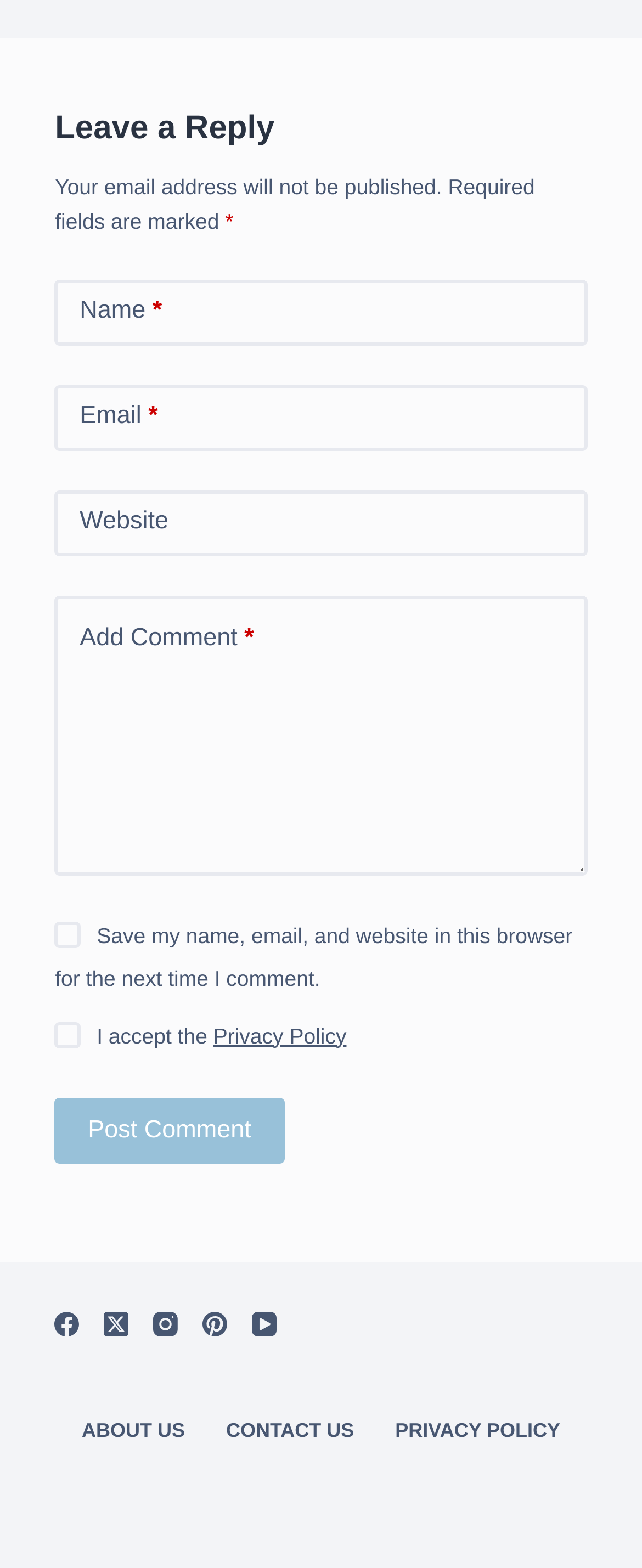What is the label of the first checkbox?
Using the image provided, answer with just one word or phrase.

Save my name, email, and website